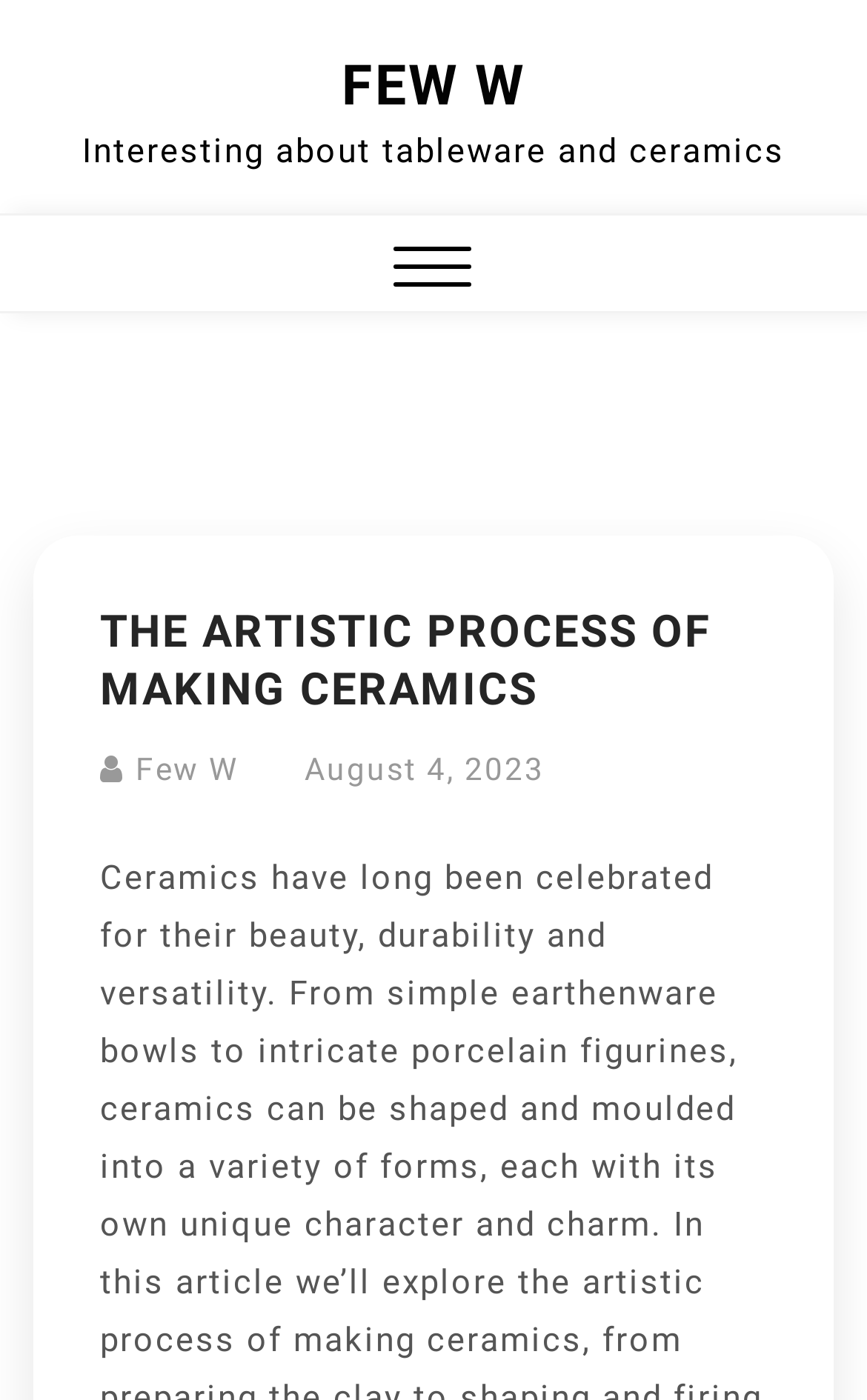Create an elaborate caption for the webpage.

The webpage is about the artistic process of making ceramics. At the top, there is a link to "FEW W" positioned slightly to the right of the center. Below this link, there is a static text that reads "Interesting about tableware and ceramics", which spans almost the entire width of the page. 

To the right of the static text, there is a button with a popup menu. On the left side, there is another button labeled "Close Menu", which is slightly below the static text. 

Further down, there is a header section that occupies most of the page's width. Within this section, there is a heading that reads "THE ARTISTIC PROCESS OF MAKING CERAMICS" in a prominent font. Below the heading, there are two links: one to "Few W" and another to "August 4, 2023", which also contains a time element. The links are positioned side by side, with the "Few W" link on the left and the "August 4, 2023" link on the right.